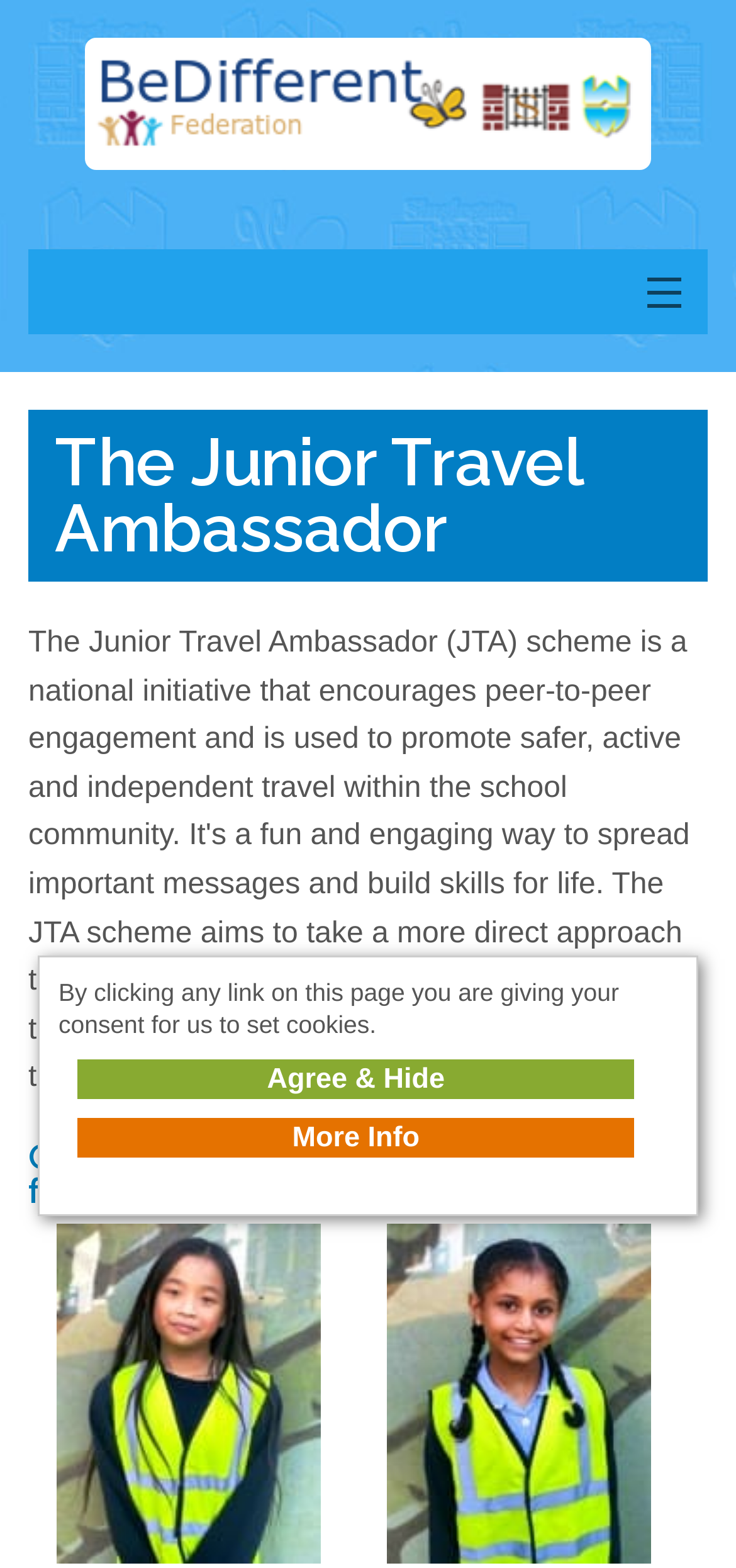Answer succinctly with a single word or phrase:
What is the purpose of the 'Agree & Hide' link?

To consent to cookies